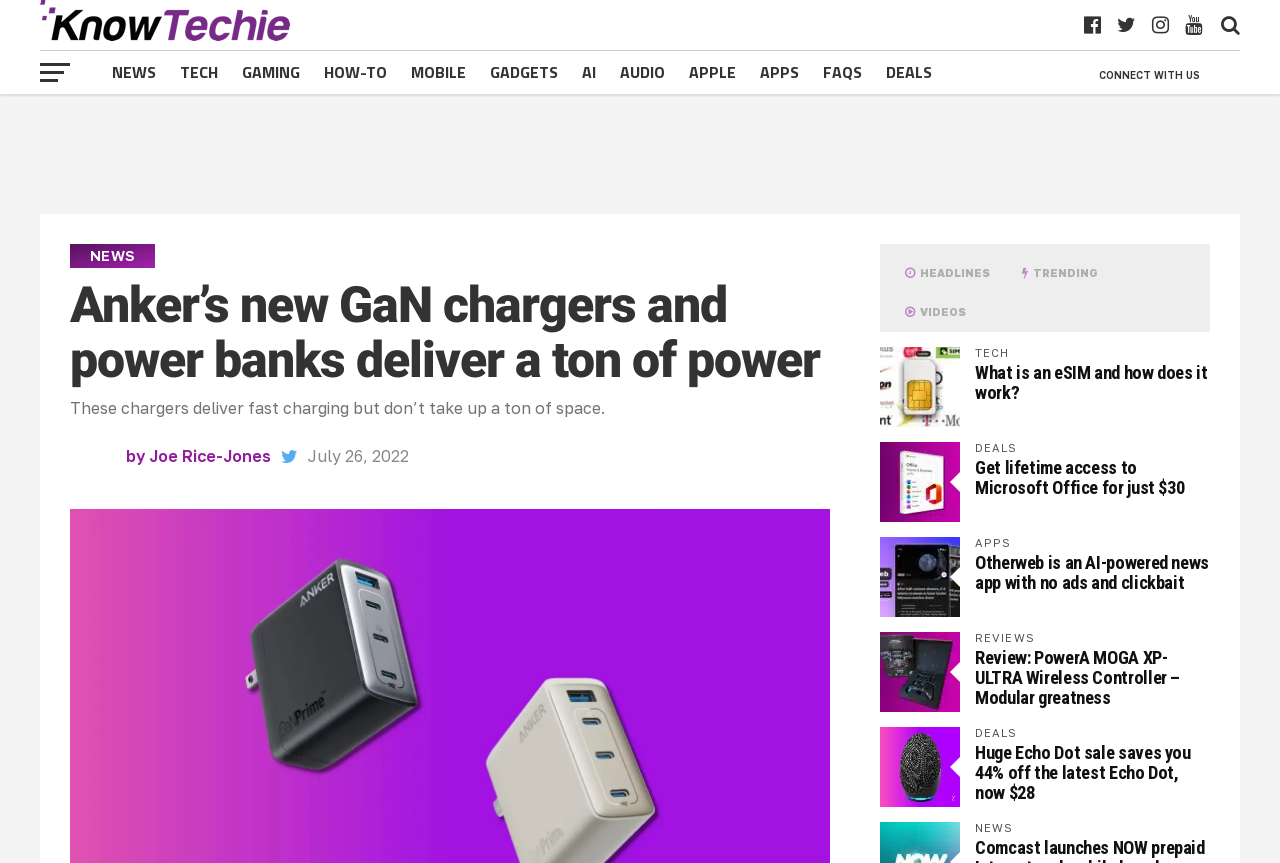Pinpoint the bounding box coordinates of the clickable element needed to complete the instruction: "Click on the 'Get lifetime access to Microsoft Office for just $30' link". The coordinates should be provided as four float numbers between 0 and 1: [left, top, right, bottom].

[0.762, 0.529, 0.925, 0.577]